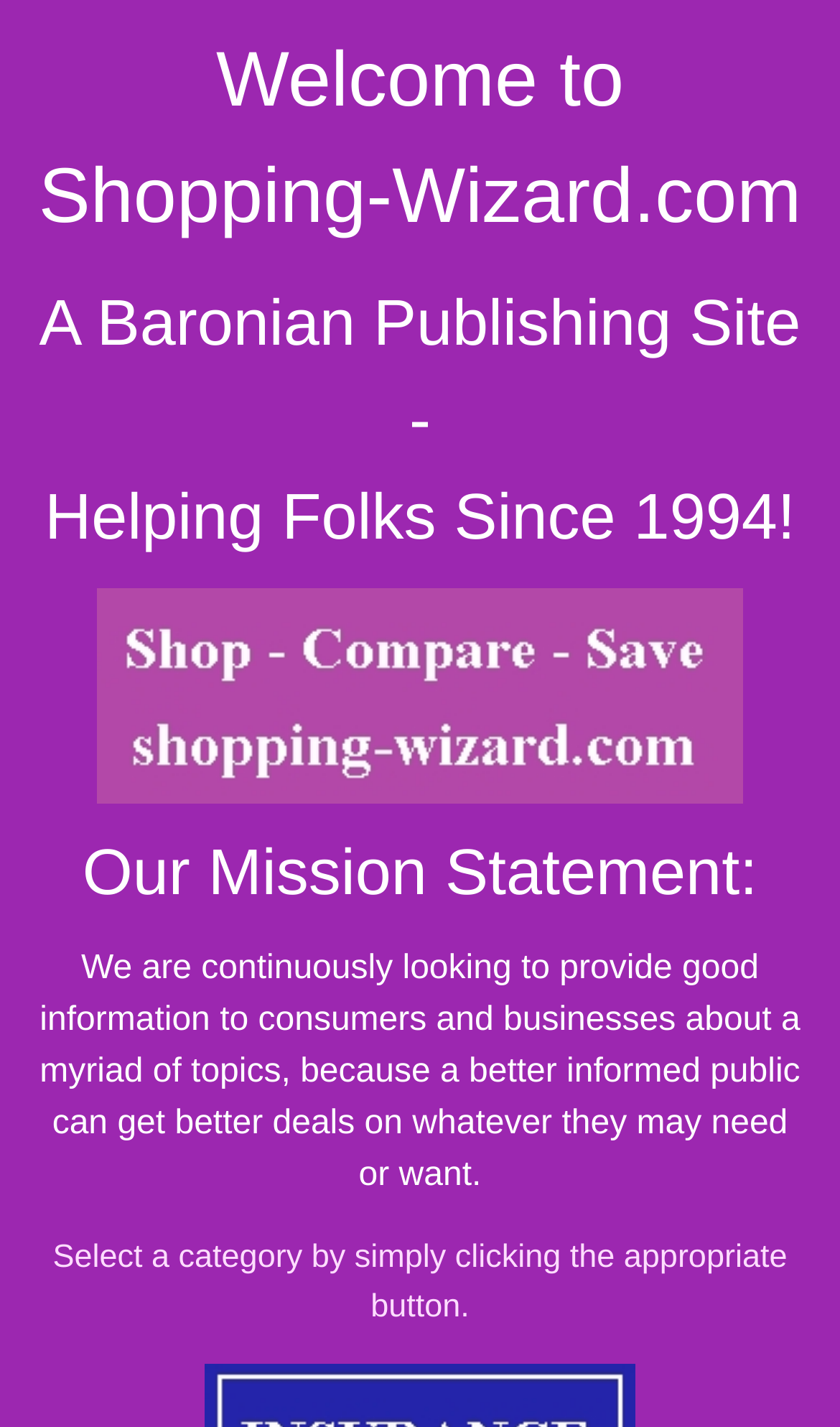Can you extract the primary headline text from the webpage?

Welcome to
Shopping-Wizard.com